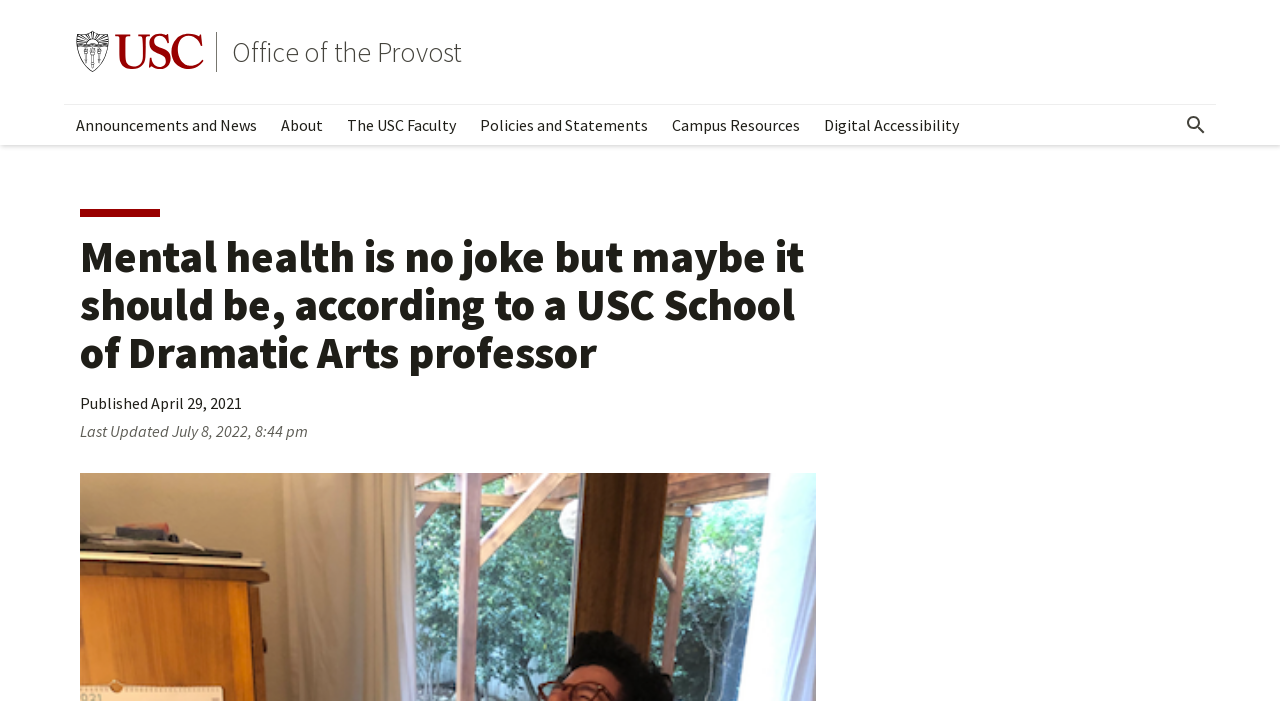Find the bounding box coordinates for the element that must be clicked to complete the instruction: "read about the USC Faculty". The coordinates should be four float numbers between 0 and 1, indicated as [left, top, right, bottom].

[0.262, 0.15, 0.366, 0.207]